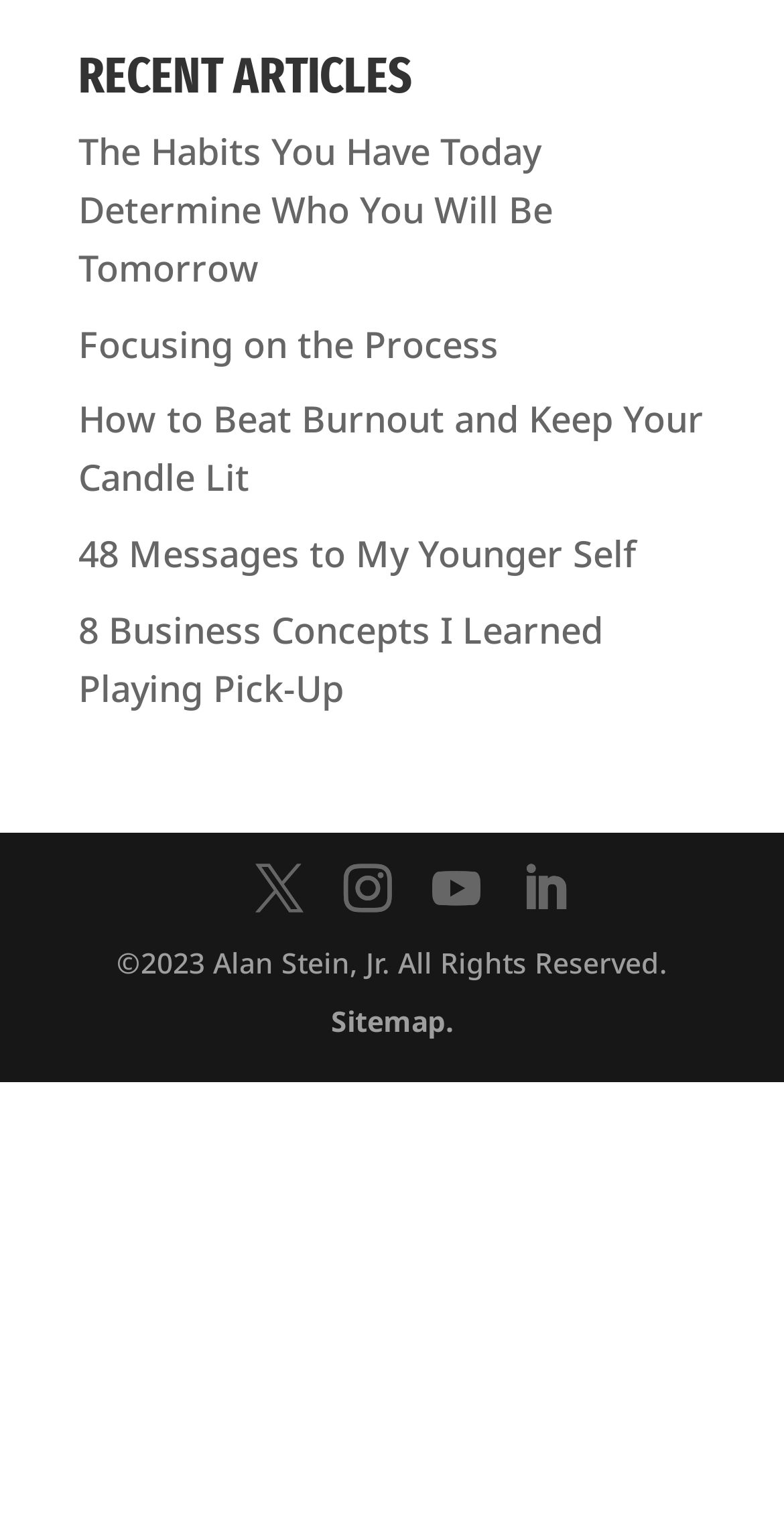Predict the bounding box of the UI element that fits this description: "LinkedIn".

[0.664, 0.95, 0.726, 0.987]